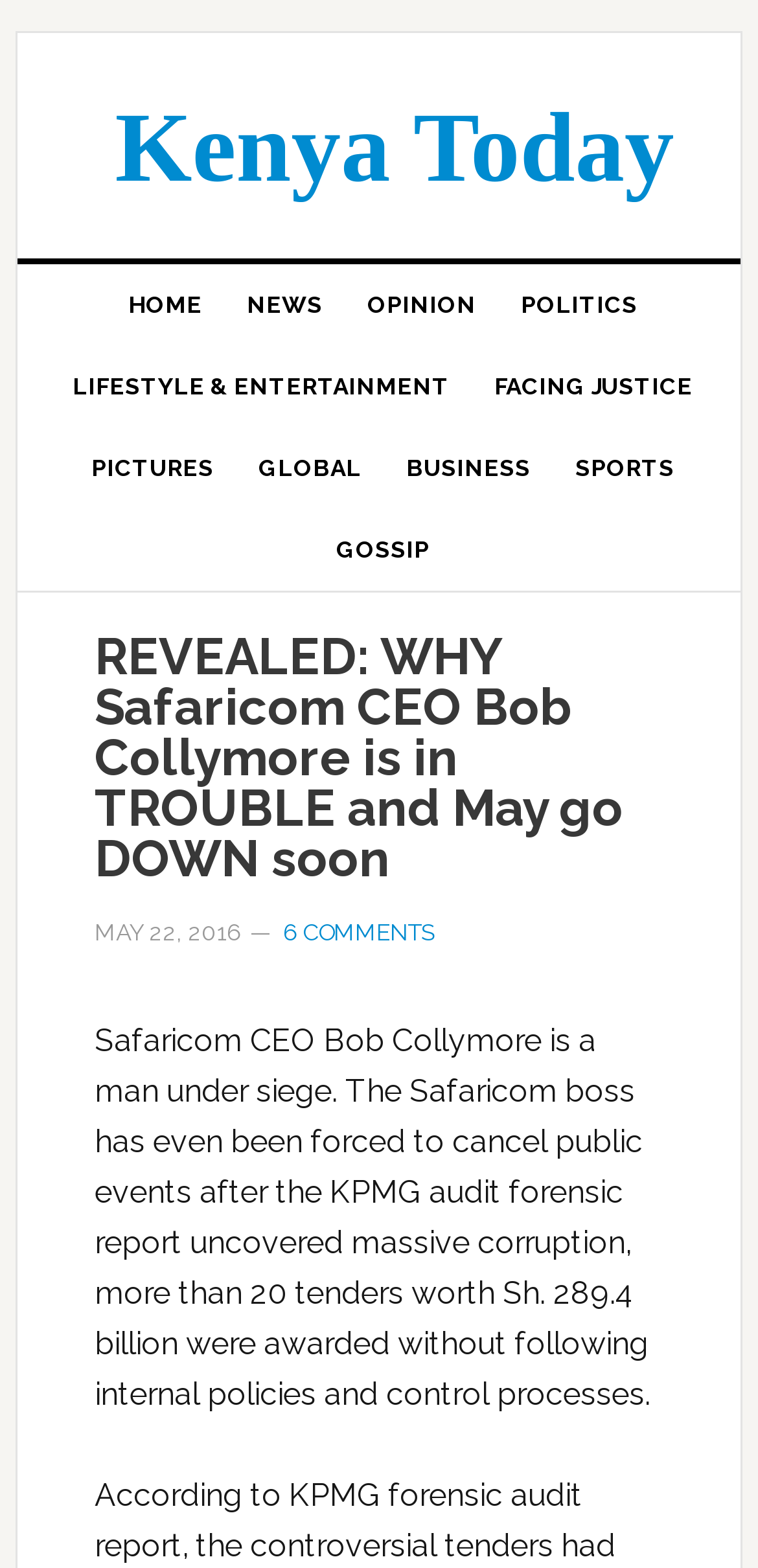Based on the provided description, "Global", find the bounding box of the corresponding UI element in the screenshot.

[0.31, 0.273, 0.508, 0.325]